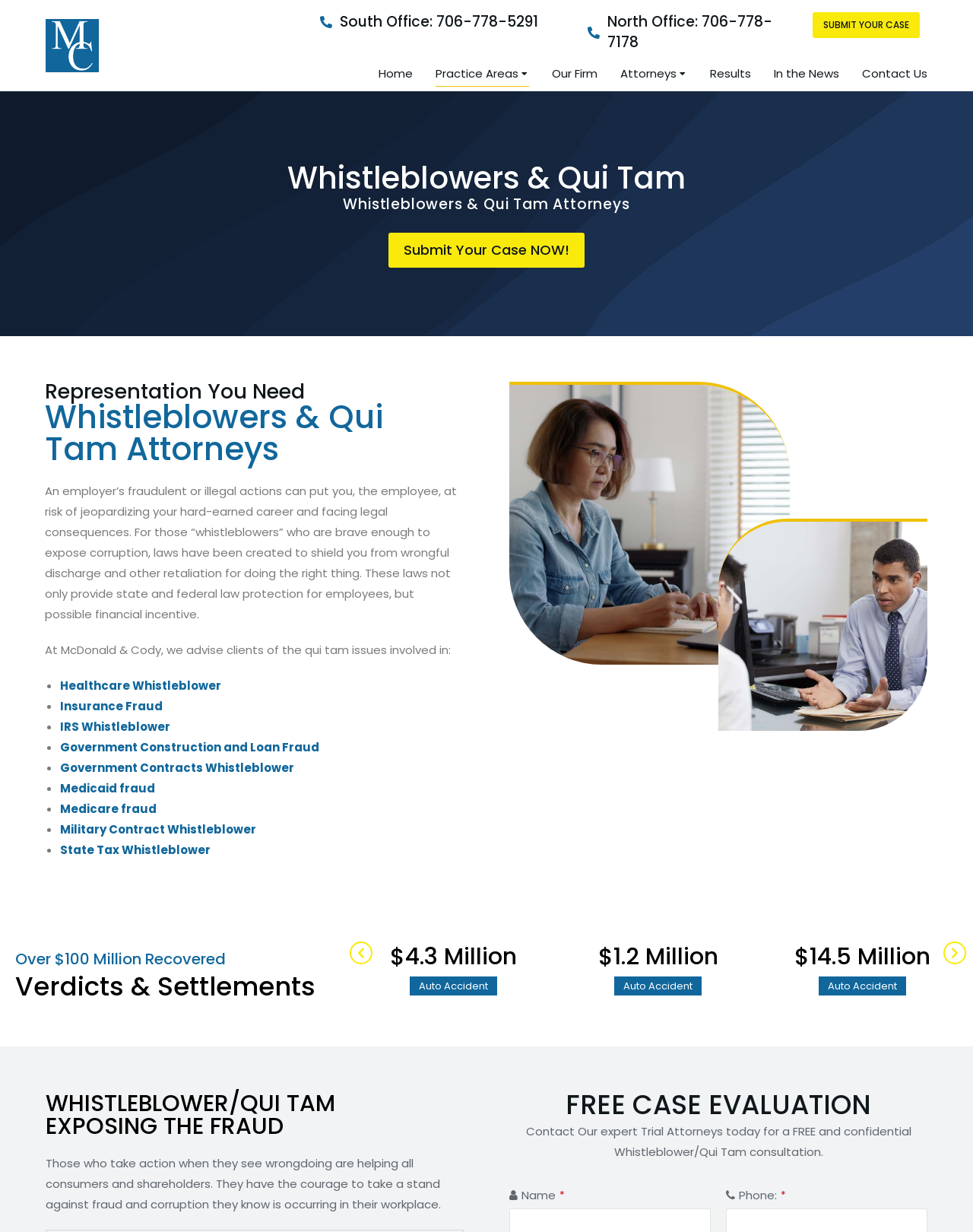Locate and provide the bounding box coordinates for the HTML element that matches this description: "In the News".

[0.795, 0.049, 0.862, 0.07]